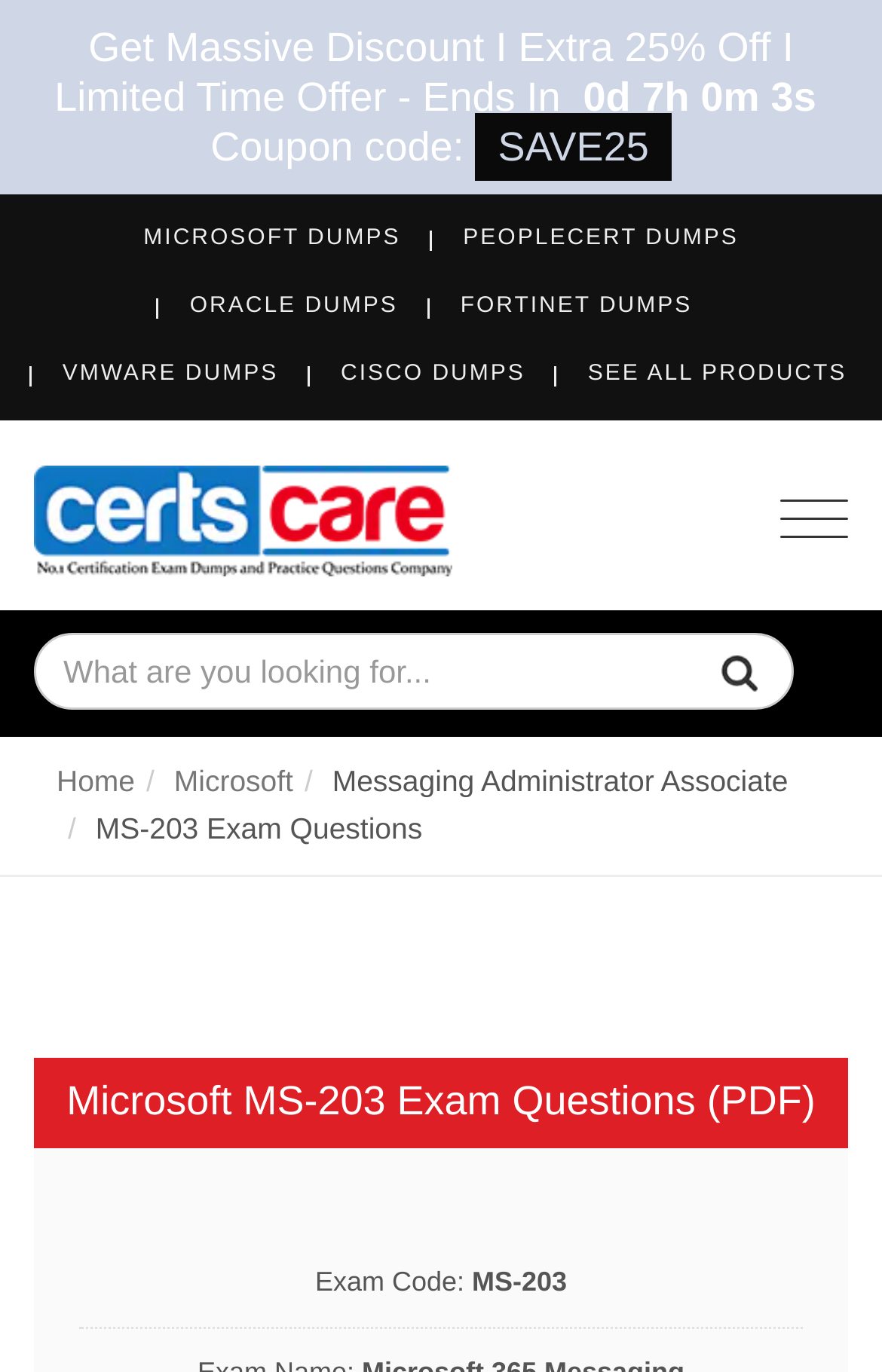Locate the bounding box coordinates of the element I should click to achieve the following instruction: "Click on SEE ALL PRODUCTS".

[0.666, 0.264, 0.96, 0.282]